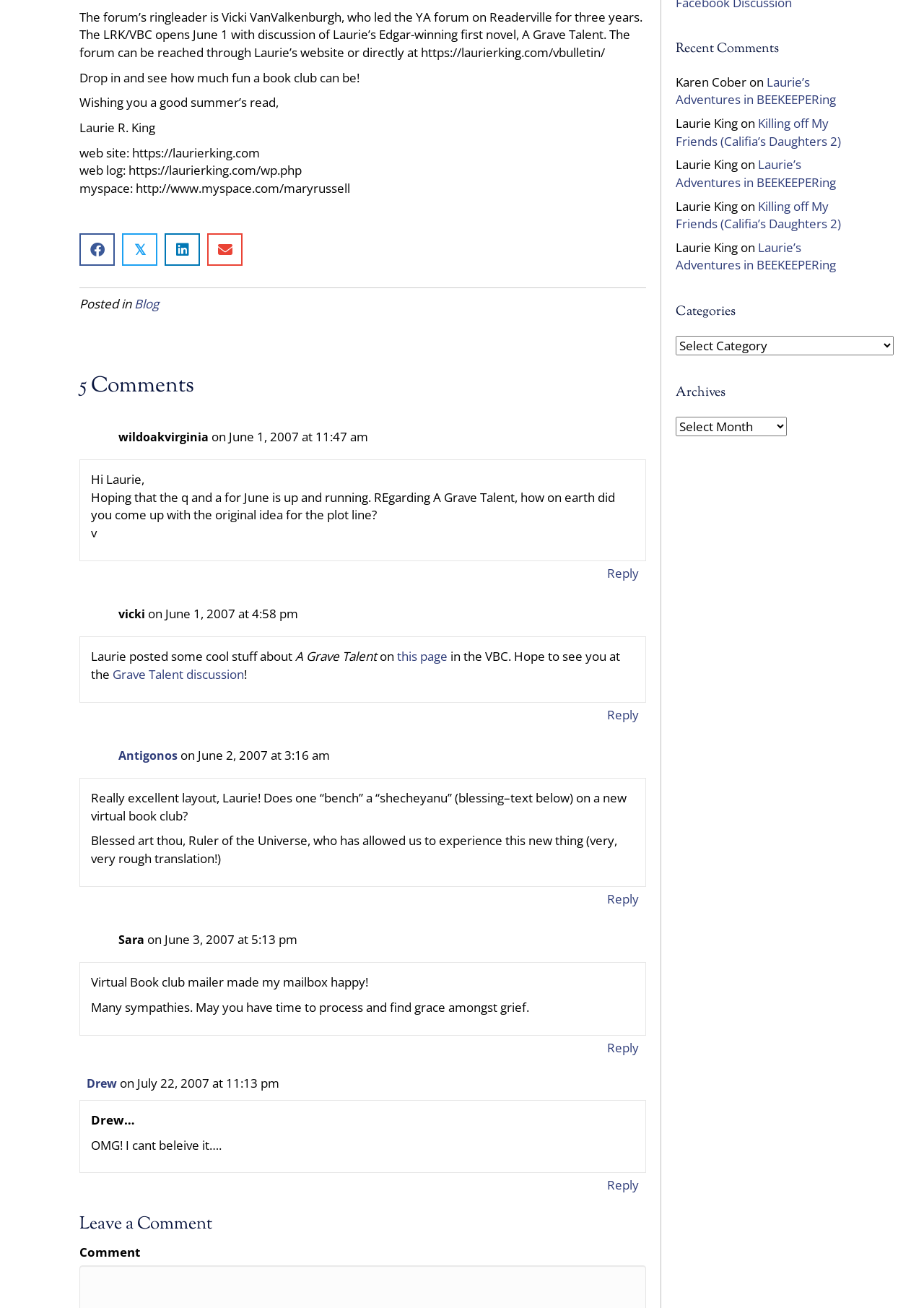Identify the bounding box coordinates for the UI element described as follows: 𝕏 Share on Twitter. Use the format (top-left x, top-left y, bottom-right x, bottom-right y) and ensure all values are floating point numbers between 0 and 1.

[0.132, 0.179, 0.17, 0.203]